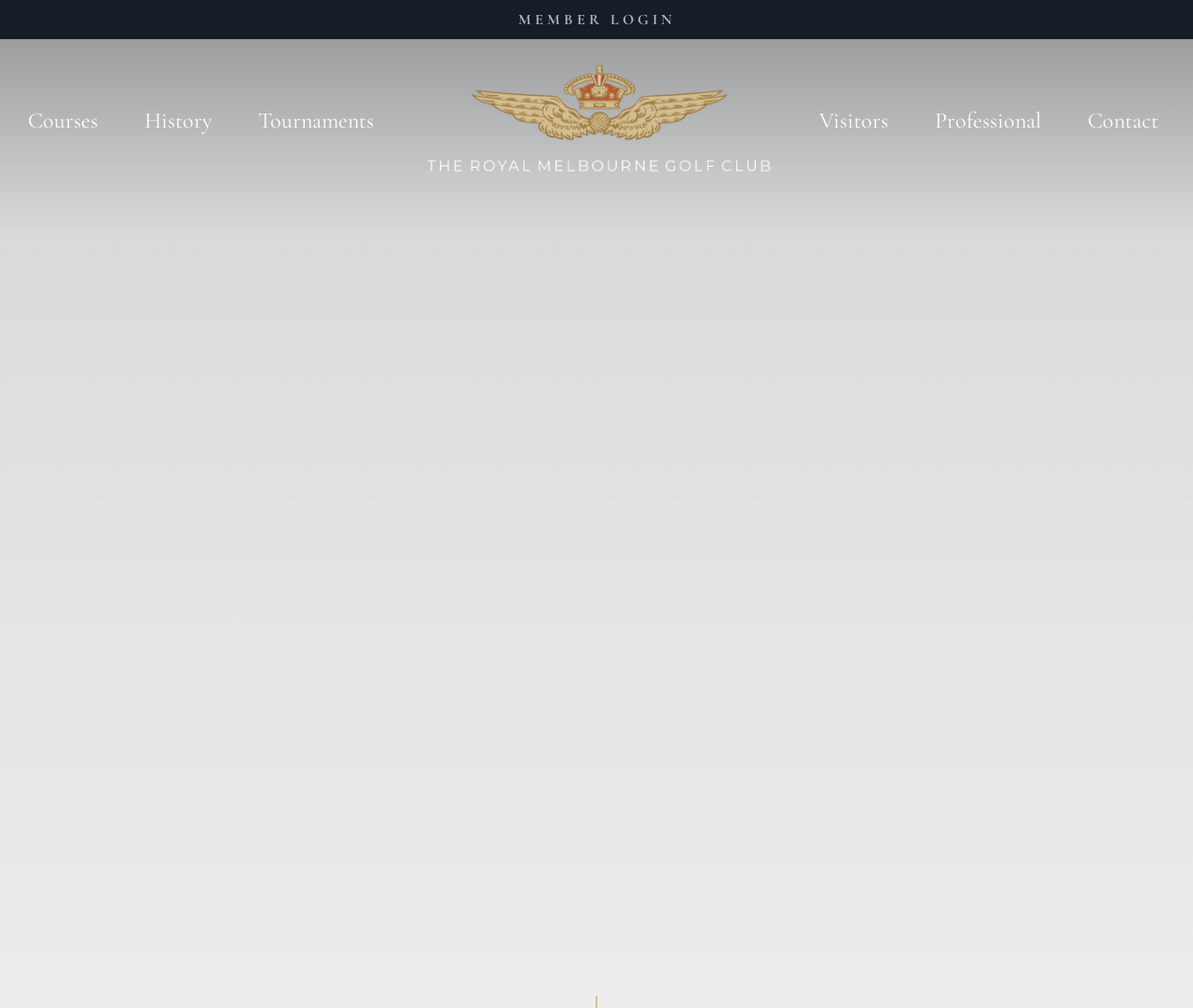Find the bounding box coordinates of the clickable area required to complete the following action: "login as a member".

[0.434, 0.01, 0.566, 0.029]